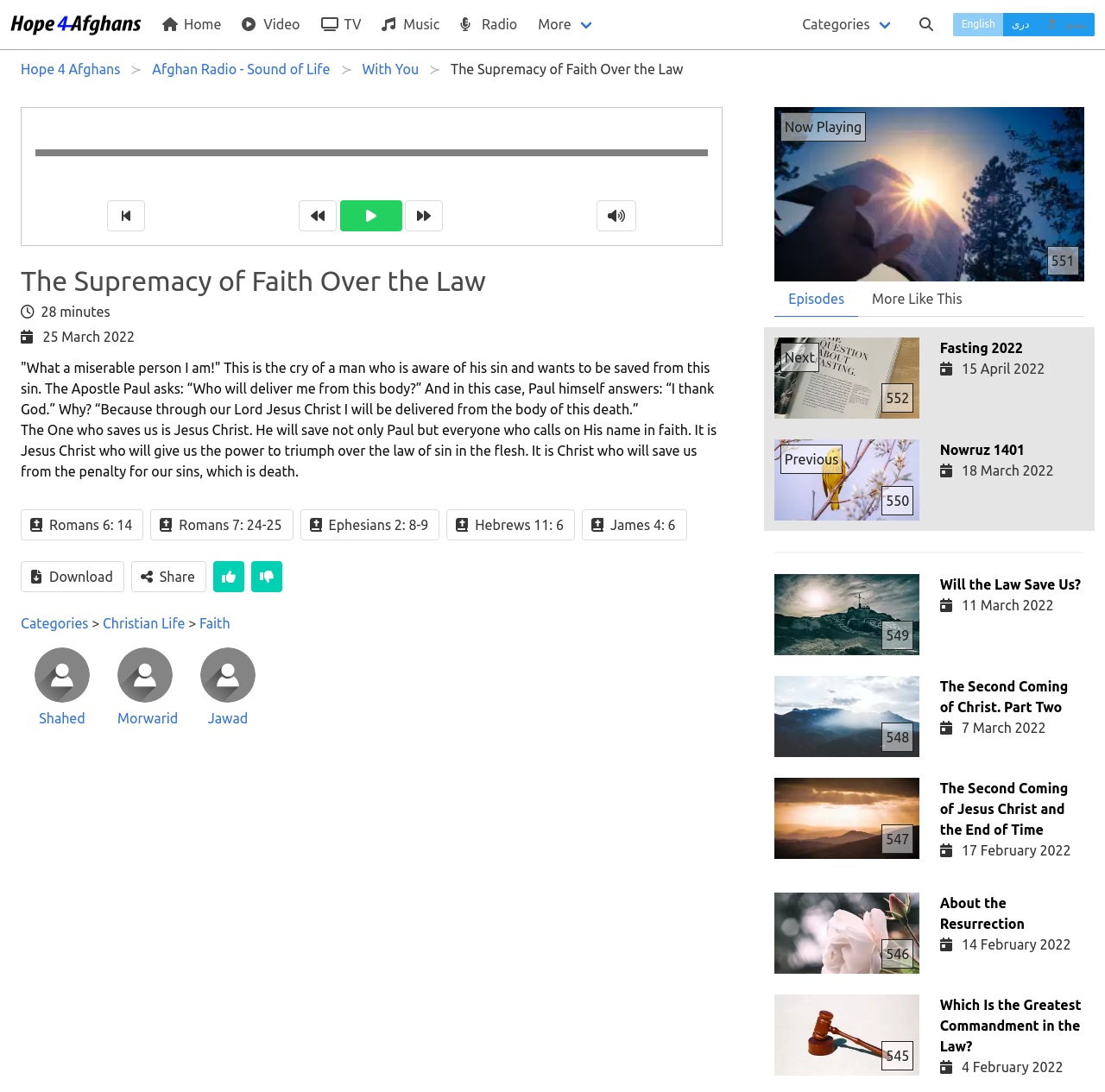Please determine the primary heading and provide its text.

The Supremacy of Faith Over the Law